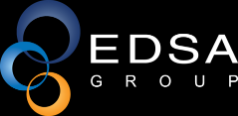Generate a detailed caption that describes the image.

The image showcases the logo of EDSA Group, a company specializing in the design, installation, and maintenance of data and communication networks. The logo features a modern and dynamic design, incorporating circular shapes in gradient shades of blue and orange, symbolizing connectivity and efficiency. The word "EDSA" is prominently displayed in bold, uppercase letters, accompanied by the word "GROUP," which signifies its collaborative approach in delivering integrated solutions. This visual identity reinforces EDSA Group's commitment to providing seamless and effective services that promote a connected workplace for its clients.